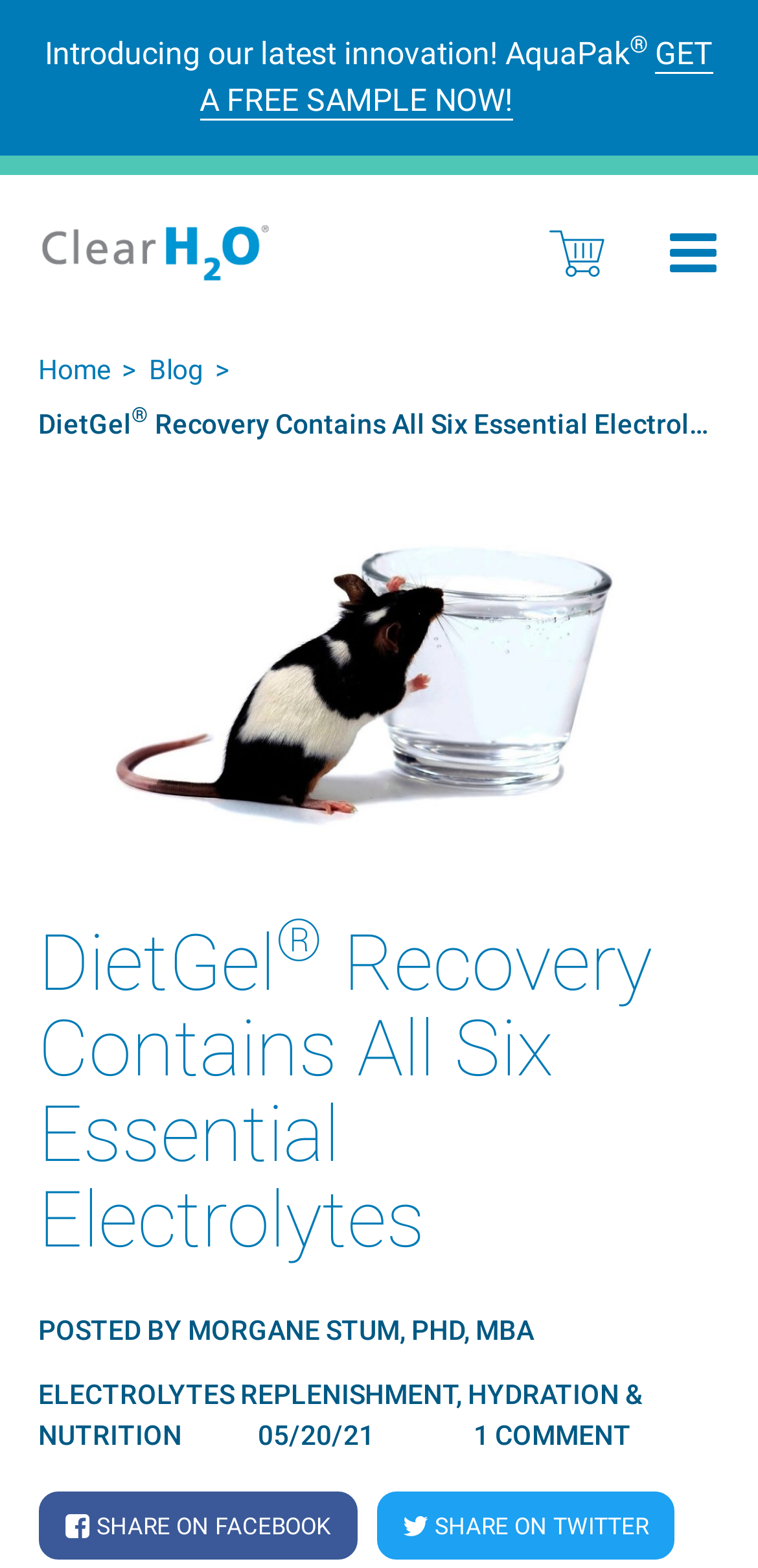What is the name of the product?
Your answer should be a single word or phrase derived from the screenshot.

DietGel